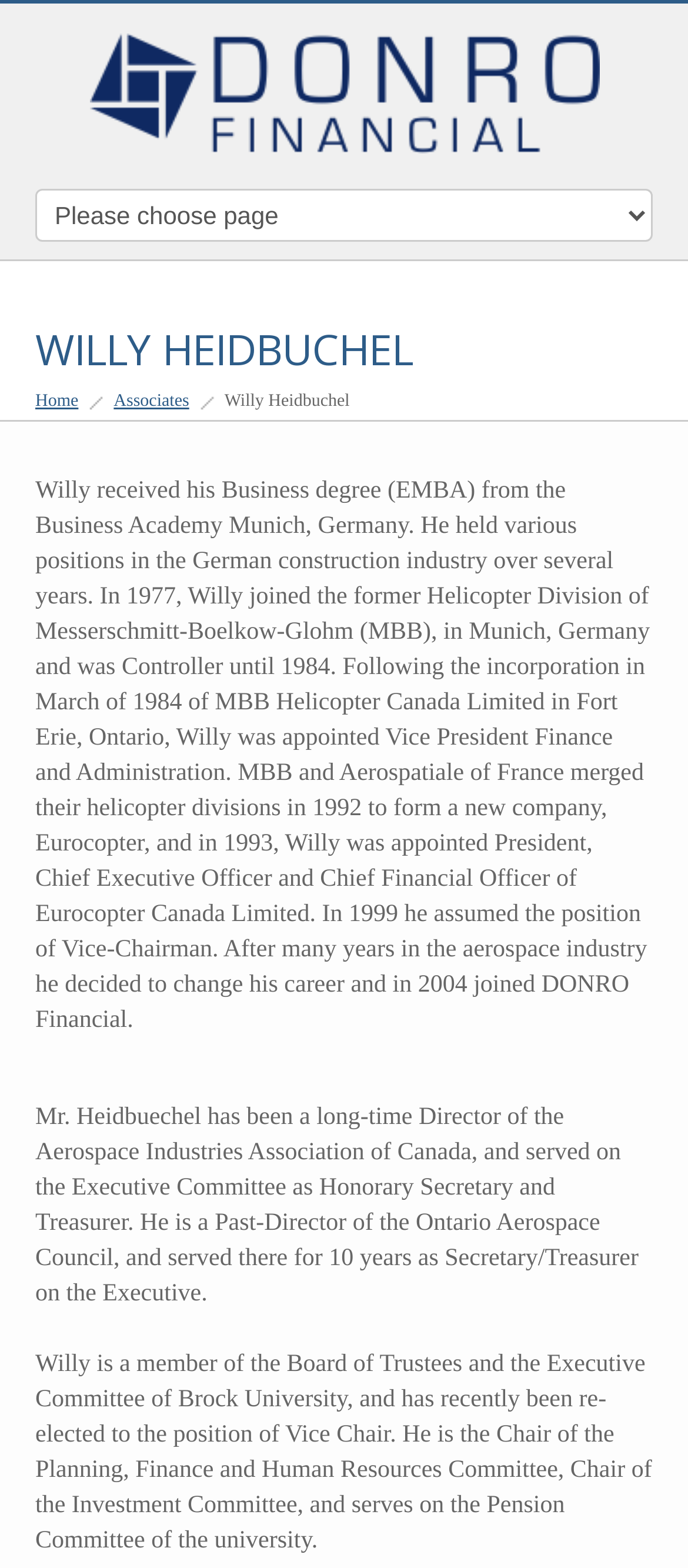What is the company where Willy was appointed President, CEO, and CFO?
Look at the screenshot and respond with a single word or phrase.

Eurocopter Canada Limited